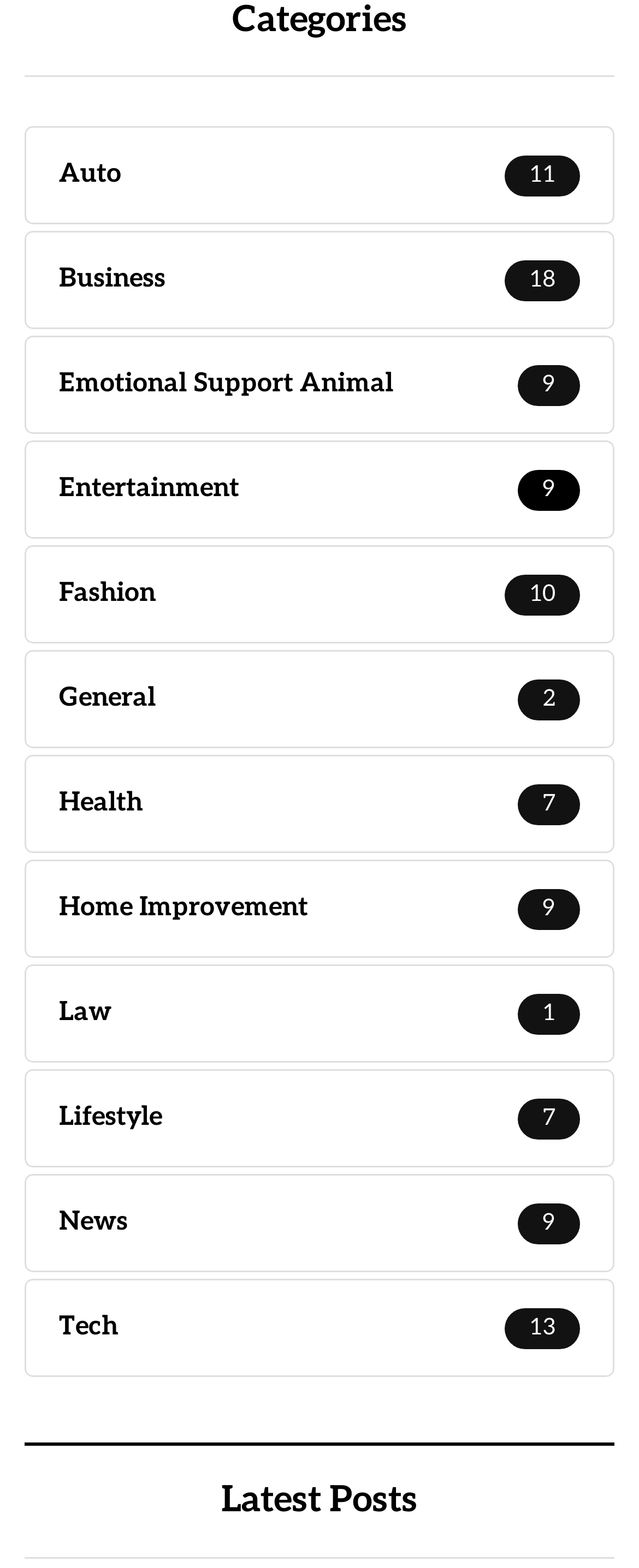What is the title of the section below the links?
Answer the question with just one word or phrase using the image.

Latest Posts